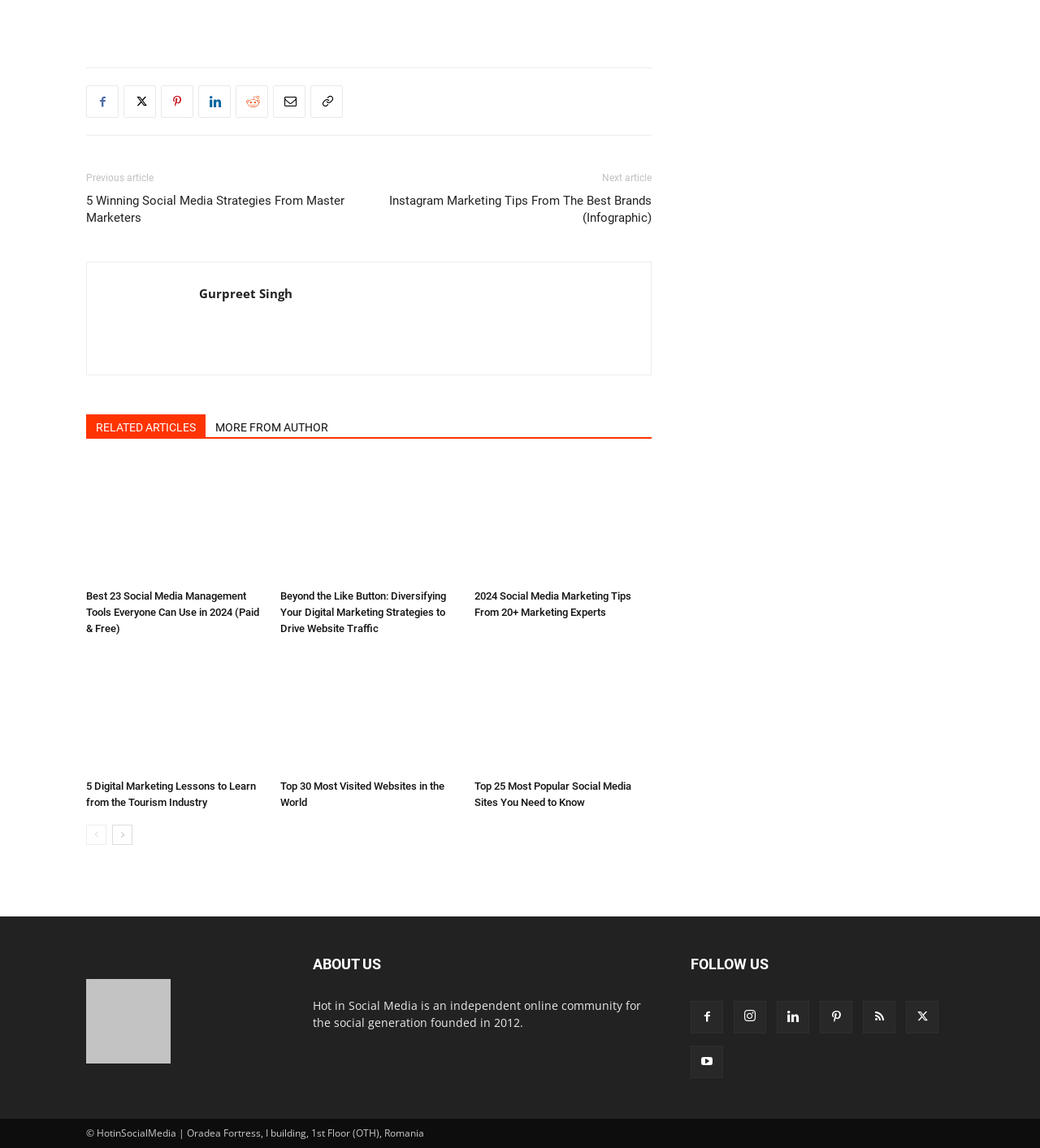Locate the bounding box coordinates of the element that needs to be clicked to carry out the instruction: "Follow Hot in Social Media on social media". The coordinates should be given as four float numbers ranging from 0 to 1, i.e., [left, top, right, bottom].

[0.664, 0.872, 0.695, 0.9]